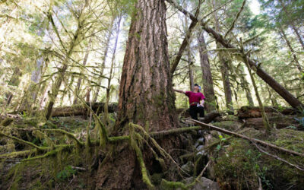Give a one-word or one-phrase response to the question: 
What is the purpose of the article associated with the image?

Environmental conservation